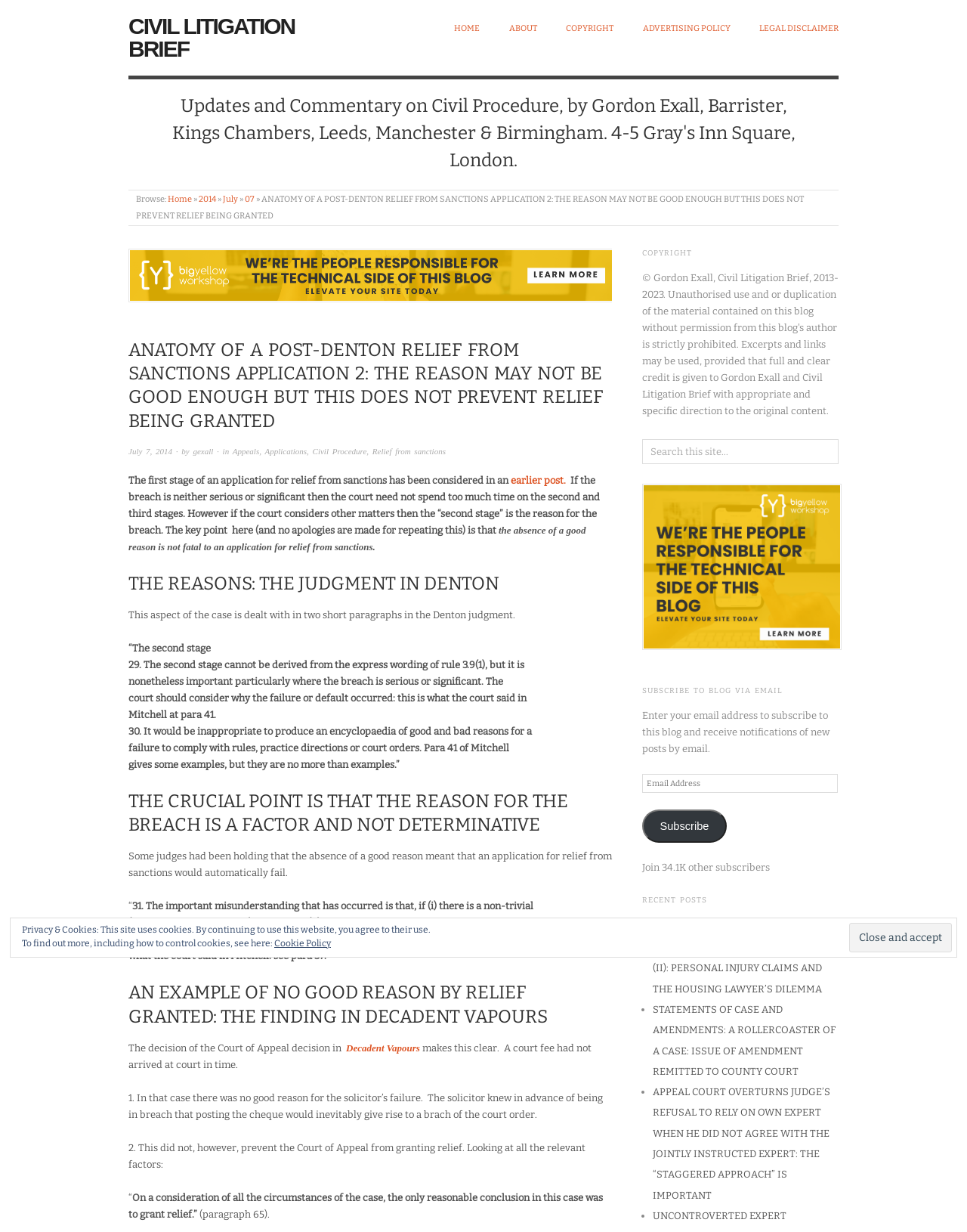What is the name of the blog?
Please answer the question as detailed as possible.

I found the answer by looking at the top of the webpage, where it says 'Civil Litigation Brief' in a prominent font, indicating that it is the name of the blog.